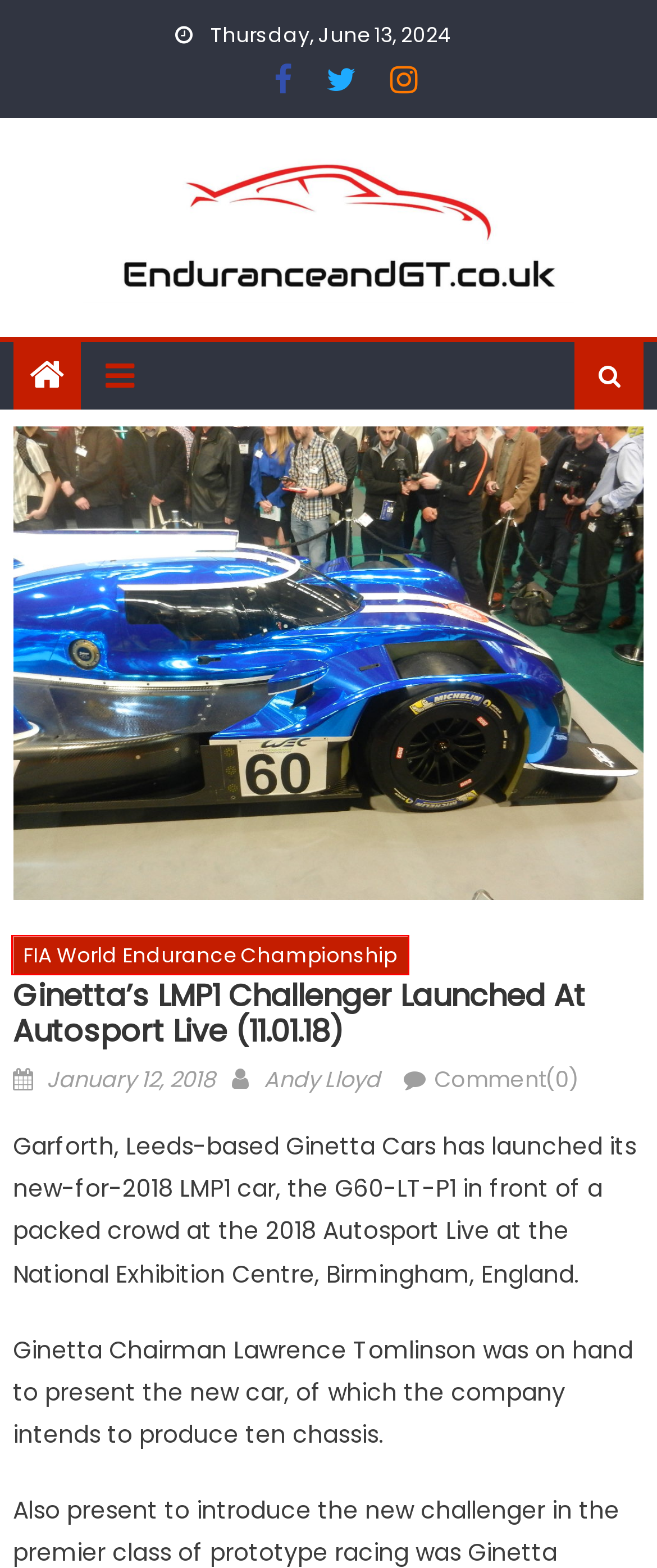You are given a screenshot of a webpage with a red bounding box around an element. Choose the most fitting webpage description for the page that appears after clicking the element within the red bounding box. Here are the candidates:
A. Porsche Closes Out Manufacturers Championship At FIA WEC Shanghai (06.11.16) - Endurance and GT
B. Theme Century - Free and Premium WordPress Themes Marketplace
C. Agreement by ACO, IMSA, FIA on LMH / LMDh Convergence - Endurance and GT
D. FIA World Endurance Championship - Endurance and GT
E. MonsterInsights - The Best Google Analytics Plugin for WordPress
F. ExactMetrics - Best Premium Google Analytics Plugin for WordPress
G. Sportscar Racing On-Line Magazine - Endurance and GT
H. Latest - Endurance and GT

D